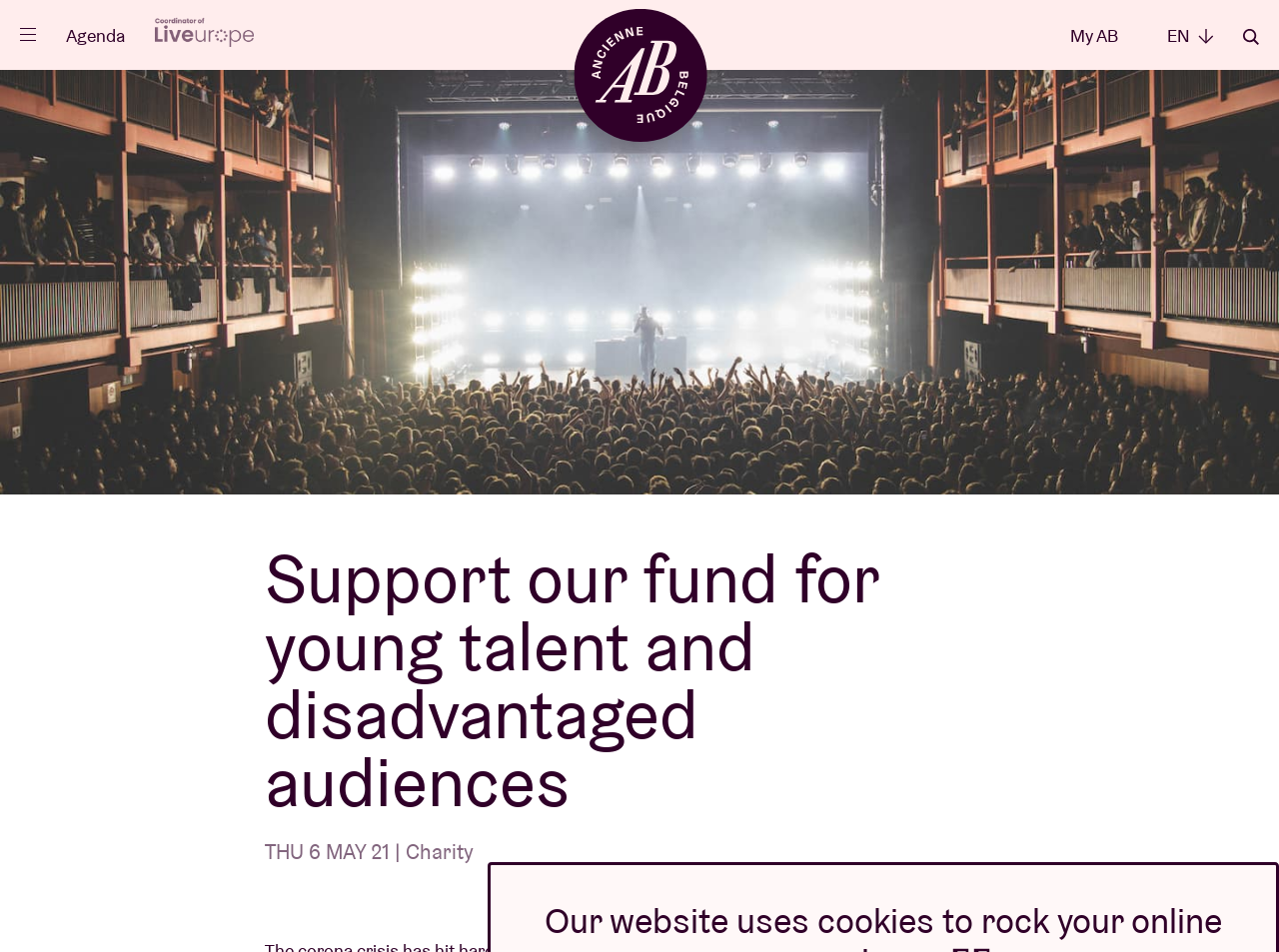Identify the bounding box of the UI component described as: "Events".

[0.016, 0.144, 0.176, 0.238]